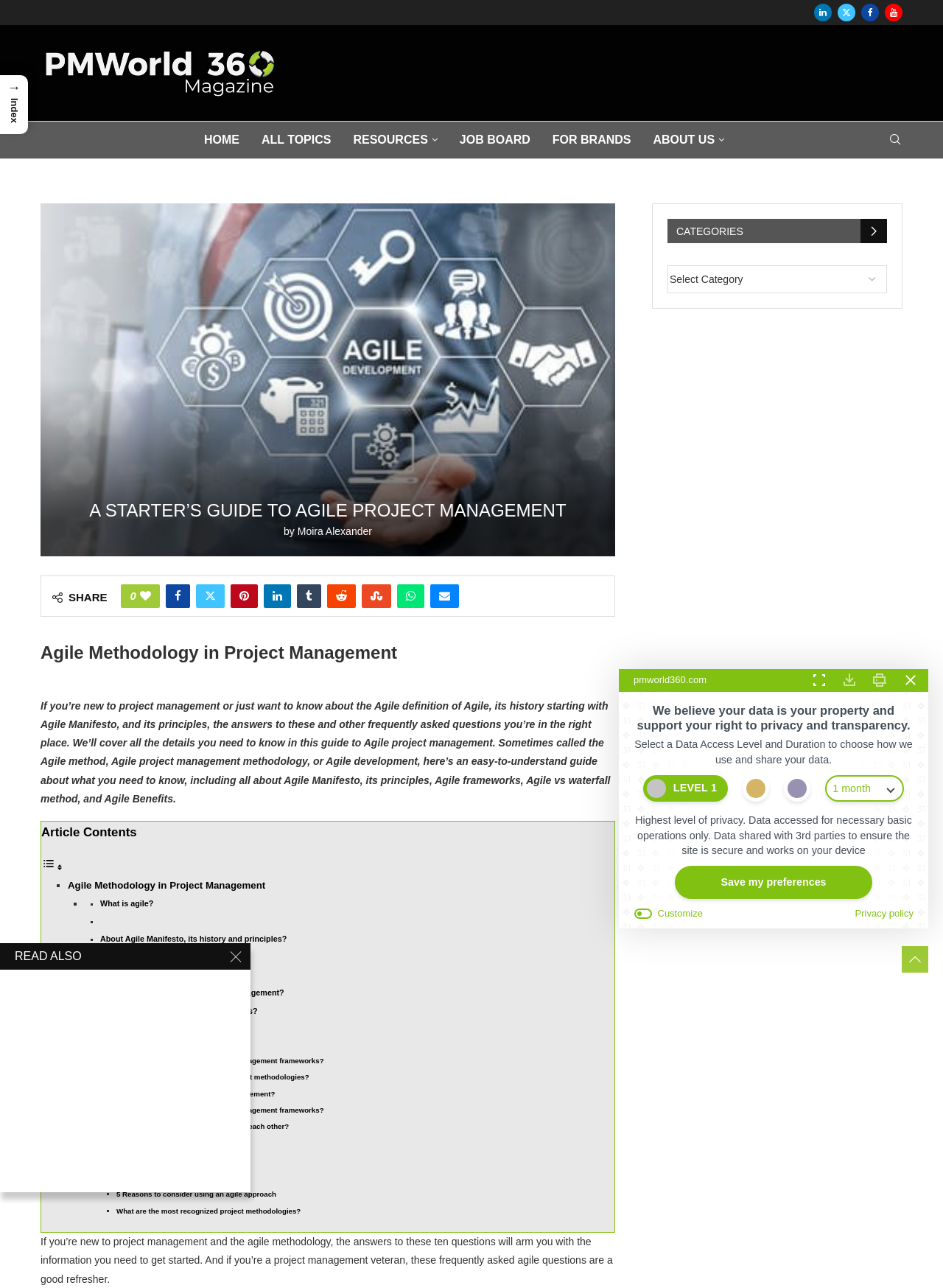What is the title of the webpage?
Look at the screenshot and respond with one word or a short phrase.

Guide to Agile Methodology - Project Management